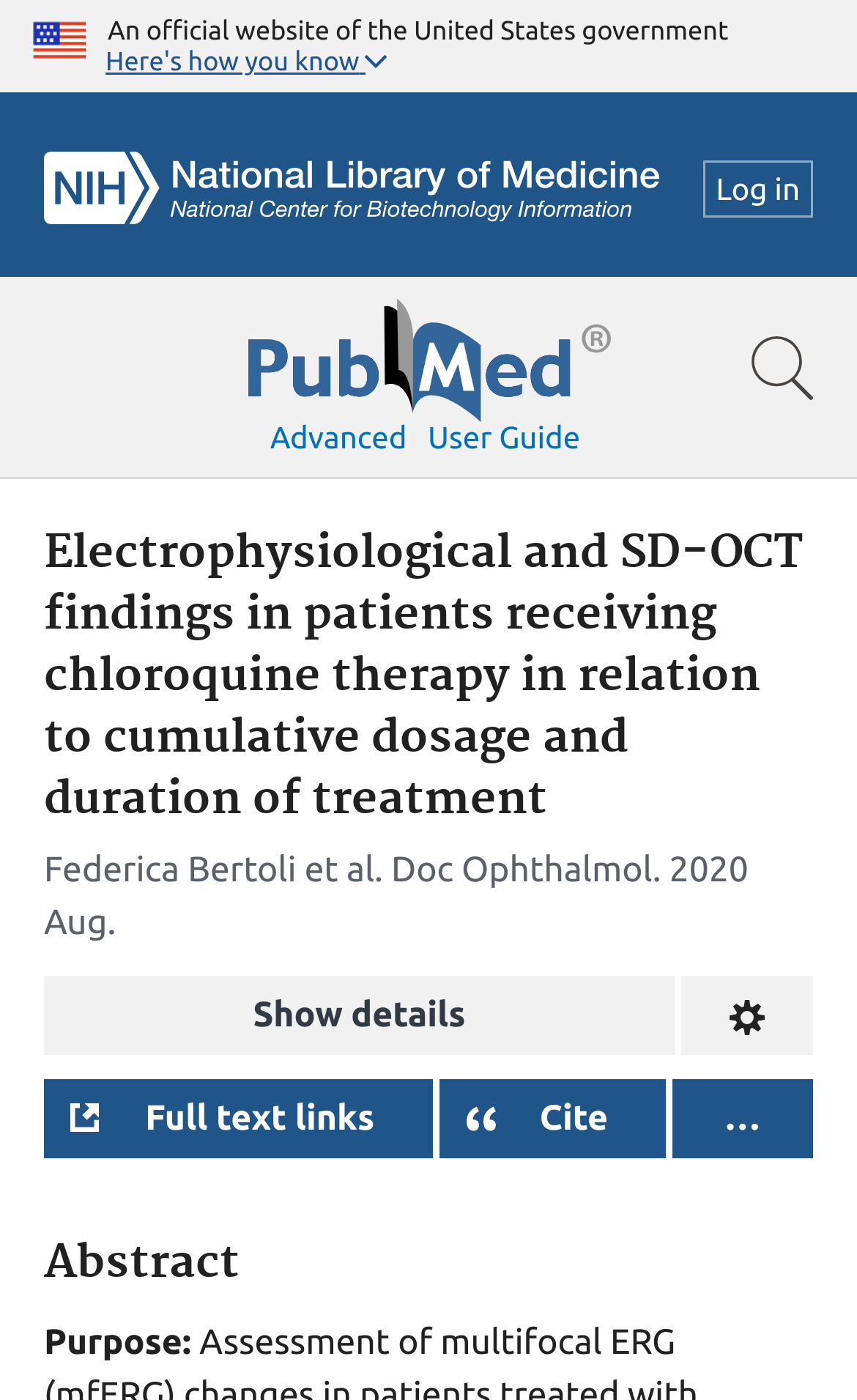Select the bounding box coordinates of the element I need to click to carry out the following instruction: "View Sheffield Hallam University BA (Hons) Photography".

None